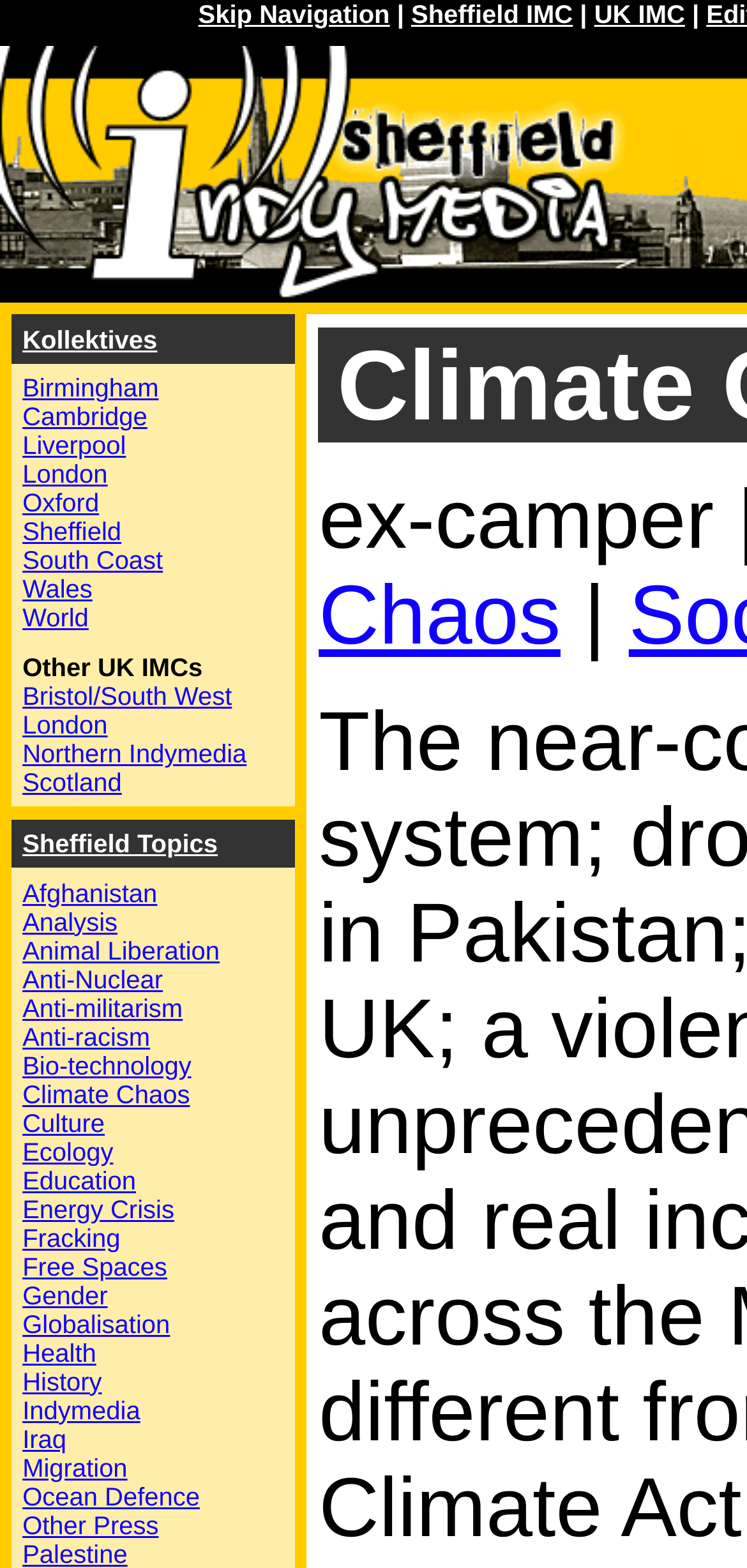Please locate the bounding box coordinates of the element that should be clicked to achieve the given instruction: "Explore the Kollektives section".

[0.016, 0.201, 0.394, 0.232]